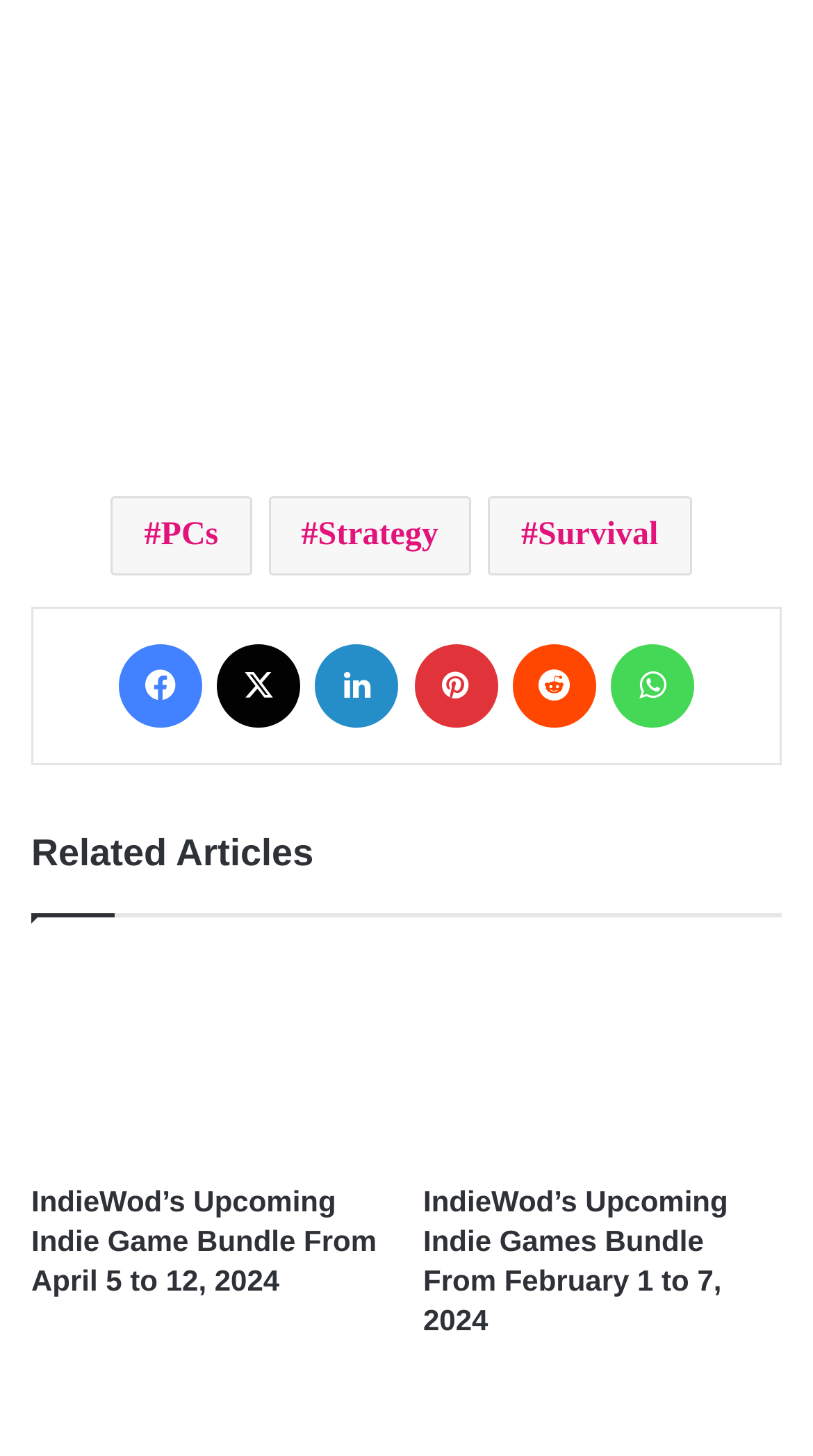Please provide the bounding box coordinate of the region that matches the element description: Reddit. Coordinates should be in the format (top-left x, top-left y, bottom-right x, bottom-right y) and all values should be between 0 and 1.

[0.63, 0.436, 0.733, 0.493]